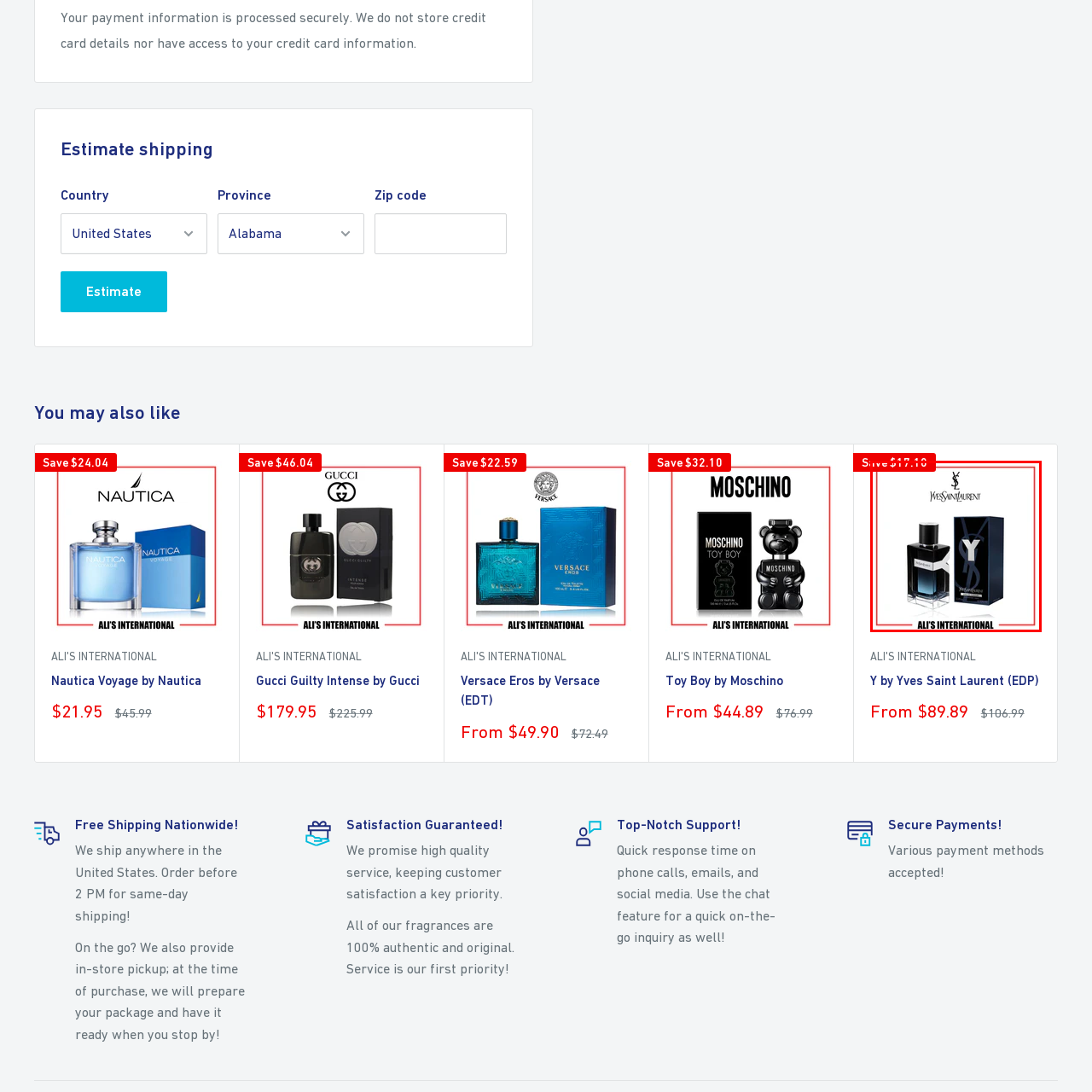What is the name of the retailer?  
Observe the image highlighted by the red bounding box and supply a detailed response derived from the visual information in the image.

The name of the retailer can be found below the product, which suggests that this retailer offers authentic luxury products.